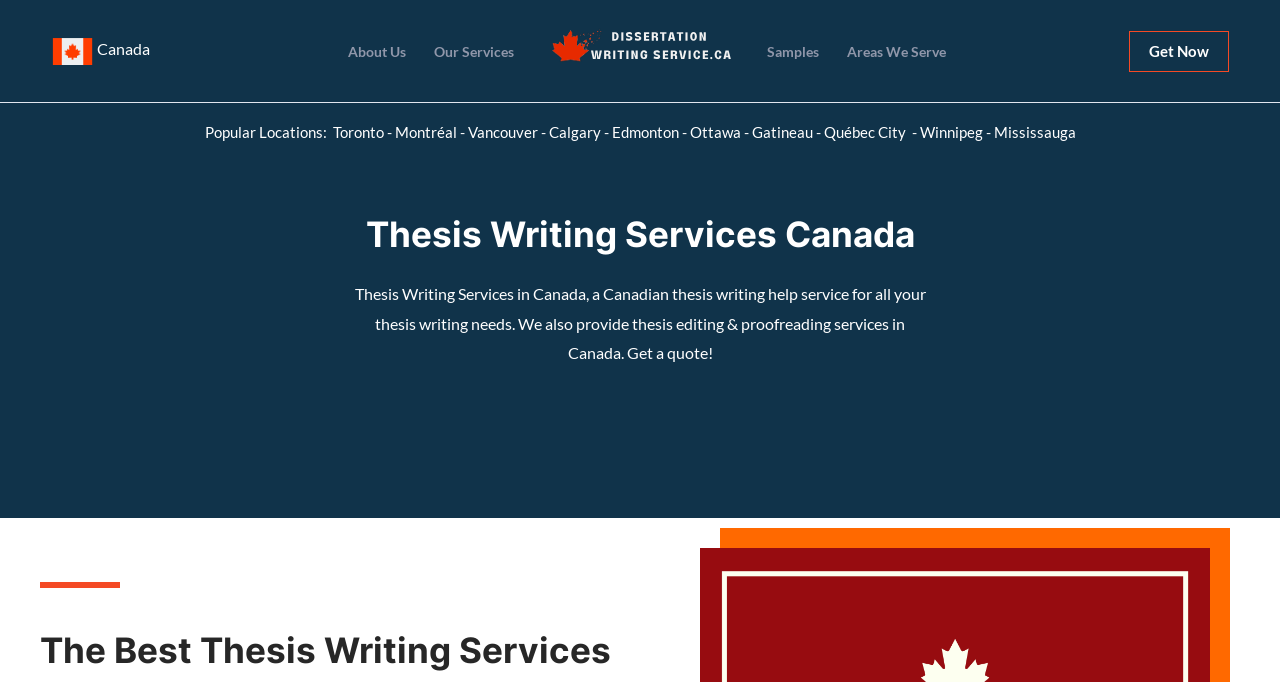Offer a detailed account of what is visible on the webpage.

This webpage is about a thesis writing service in Canada. At the top left, there is a link to "Canada". Below it, there is a primary navigation menu with links to "About Us" and "Our Services". To the right of the primary navigation menu, there is a link to "Dissertation Writing Service Canada". 

Further to the right, there is a secondary navigation menu with links to "Samples" and "Areas We Serve". At the top right corner, there is a prominent "Get Now" button. 

Below the navigation menus, there is a section highlighting popular locations, including Toronto, Montréal, Vancouver, Calgary, Edmonton, Ottawa, Gatineau, Québec City, Winnipeg, and Mississauga, with each location separated by a hyphen. 

Below the popular locations section, there is a heading that reads "Thesis Writing Services Canada". Underneath the heading, there is a paragraph describing the thesis writing services offered in Canada, including thesis writing help, editing, and proofreading services, with an option to get a quote.